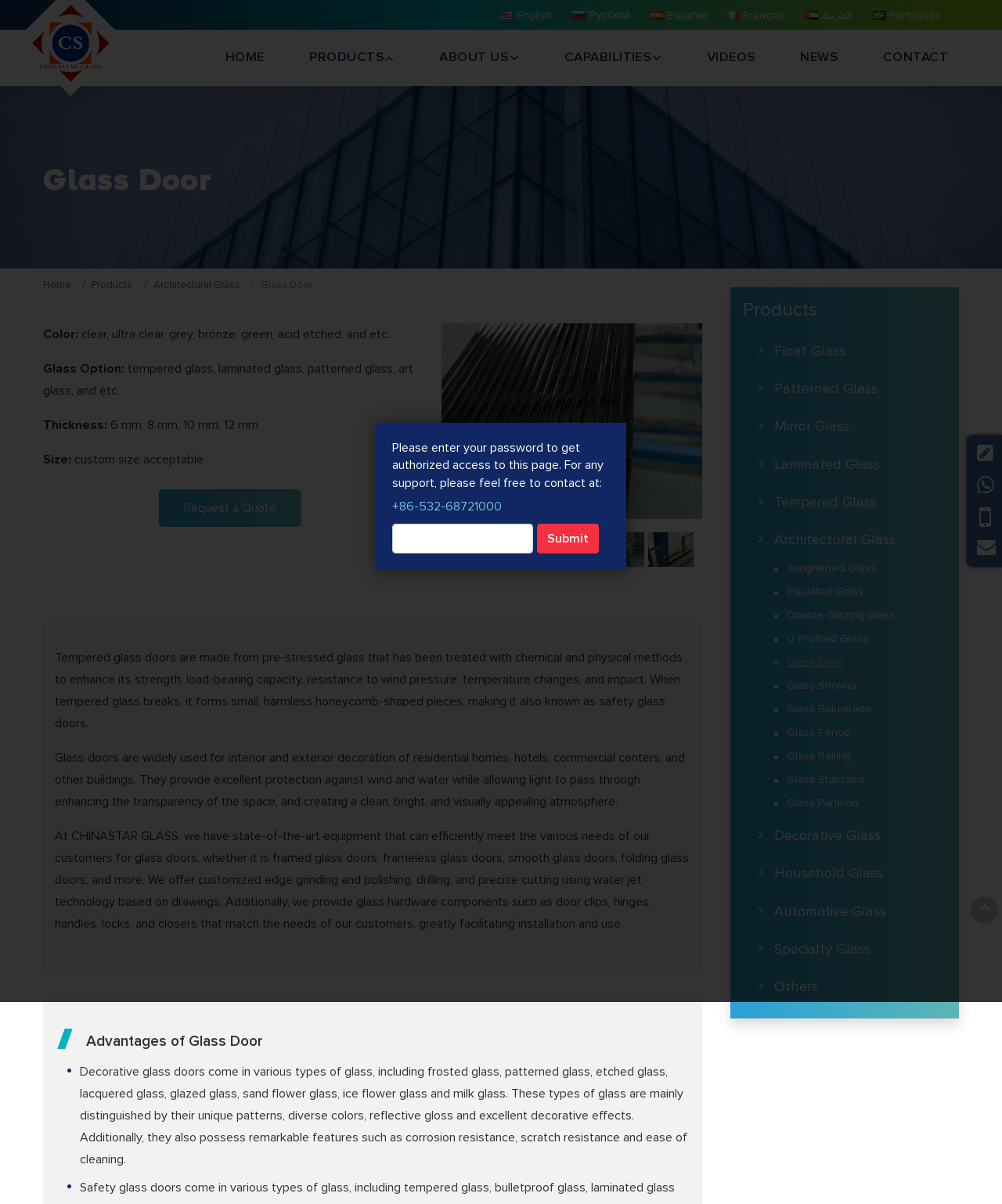What is the purpose of tempered glass?
Offer a detailed and exhaustive answer to the question.

The purpose of tempered glass can be found in the section 'Tempered glass doors are made from pre-stressed glass'. According to the text, tempered glass is treated with chemical and physical methods to enhance its strength, load-bearing capacity, resistance to wind pressure, and temperature changes.